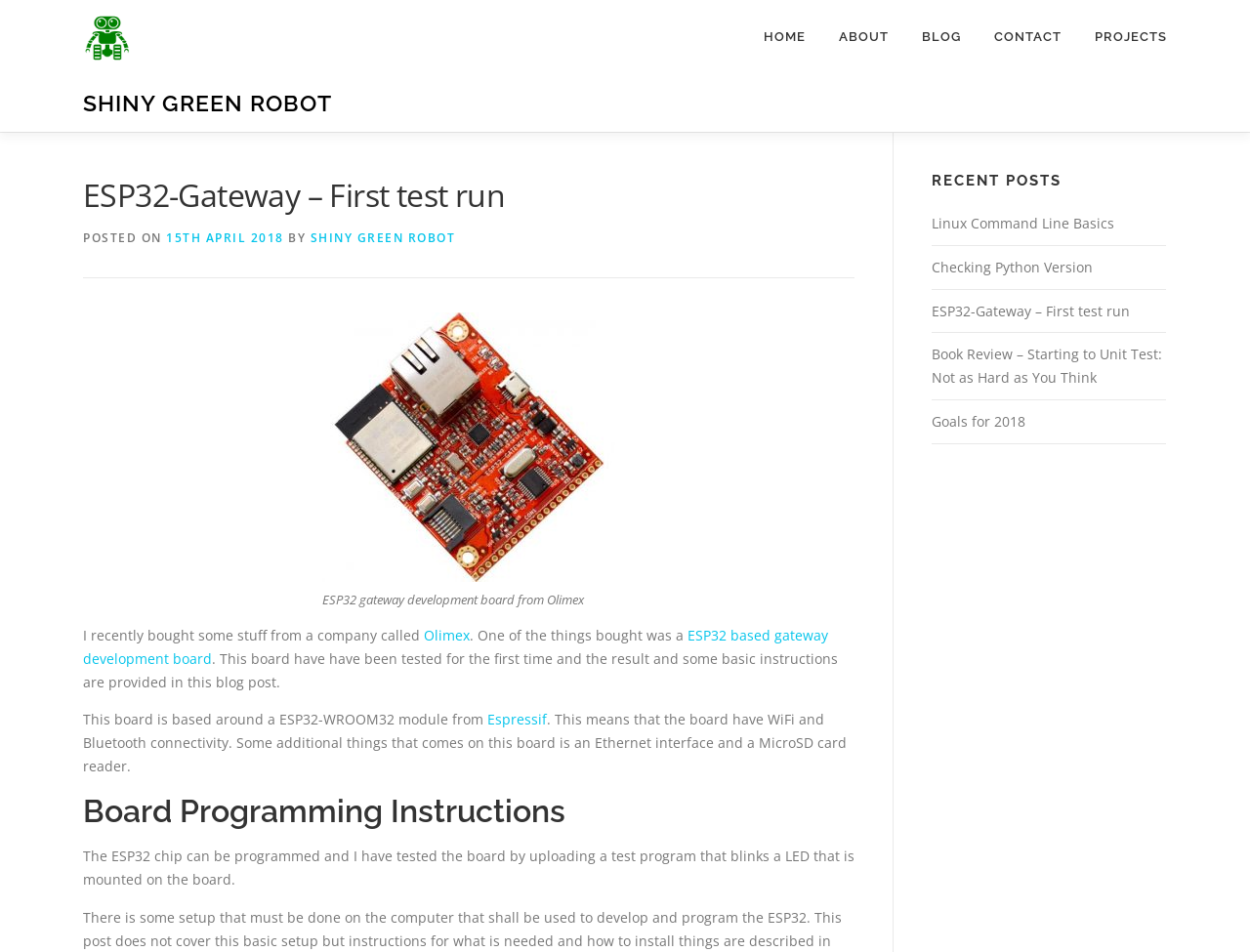What is the date of the blog post?
Give a one-word or short-phrase answer derived from the screenshot.

15th April 2018